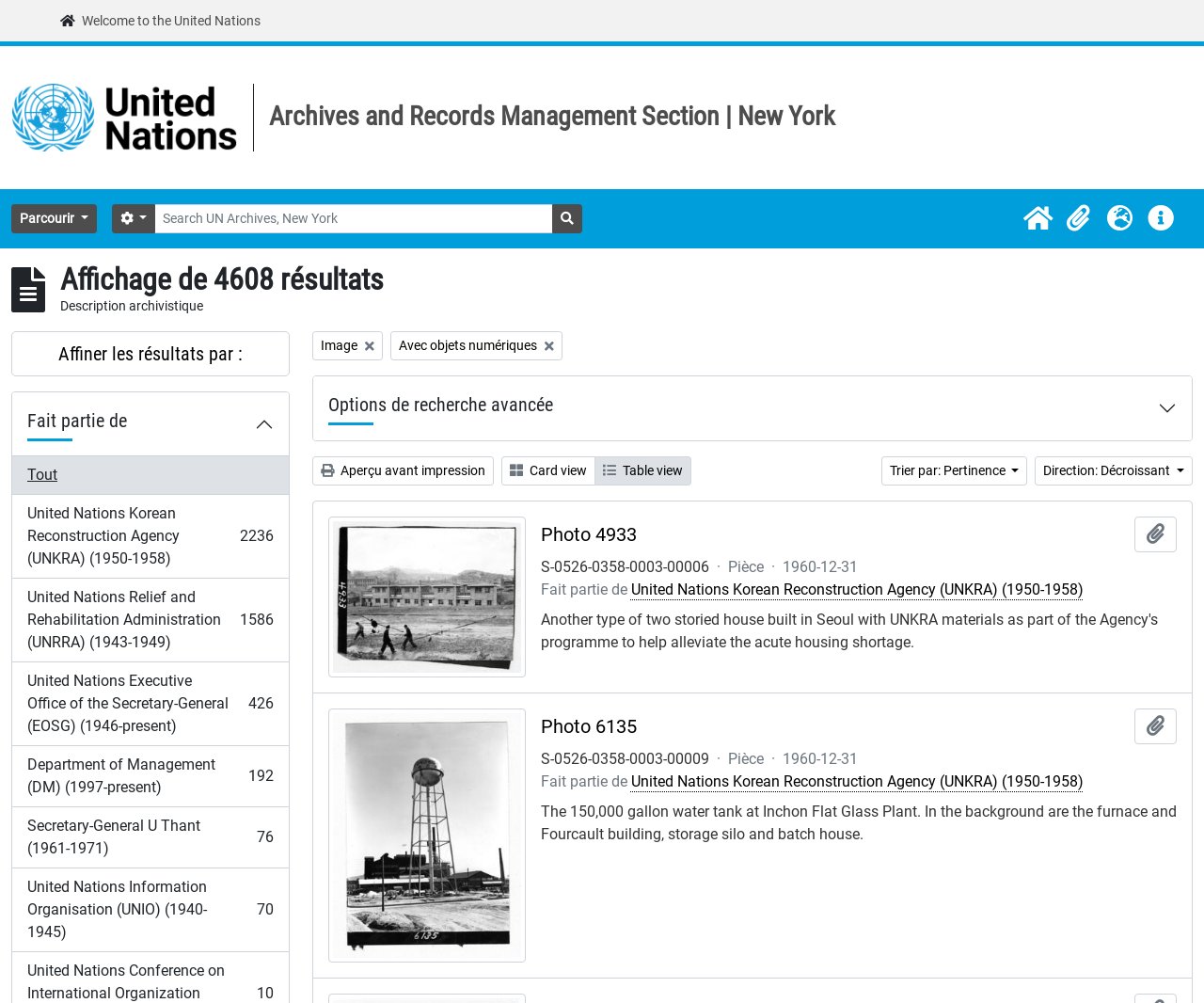Identify the bounding box coordinates for the element that needs to be clicked to fulfill this instruction: "View in Card view". Provide the coordinates in the format of four float numbers between 0 and 1: [left, top, right, bottom].

[0.416, 0.455, 0.495, 0.484]